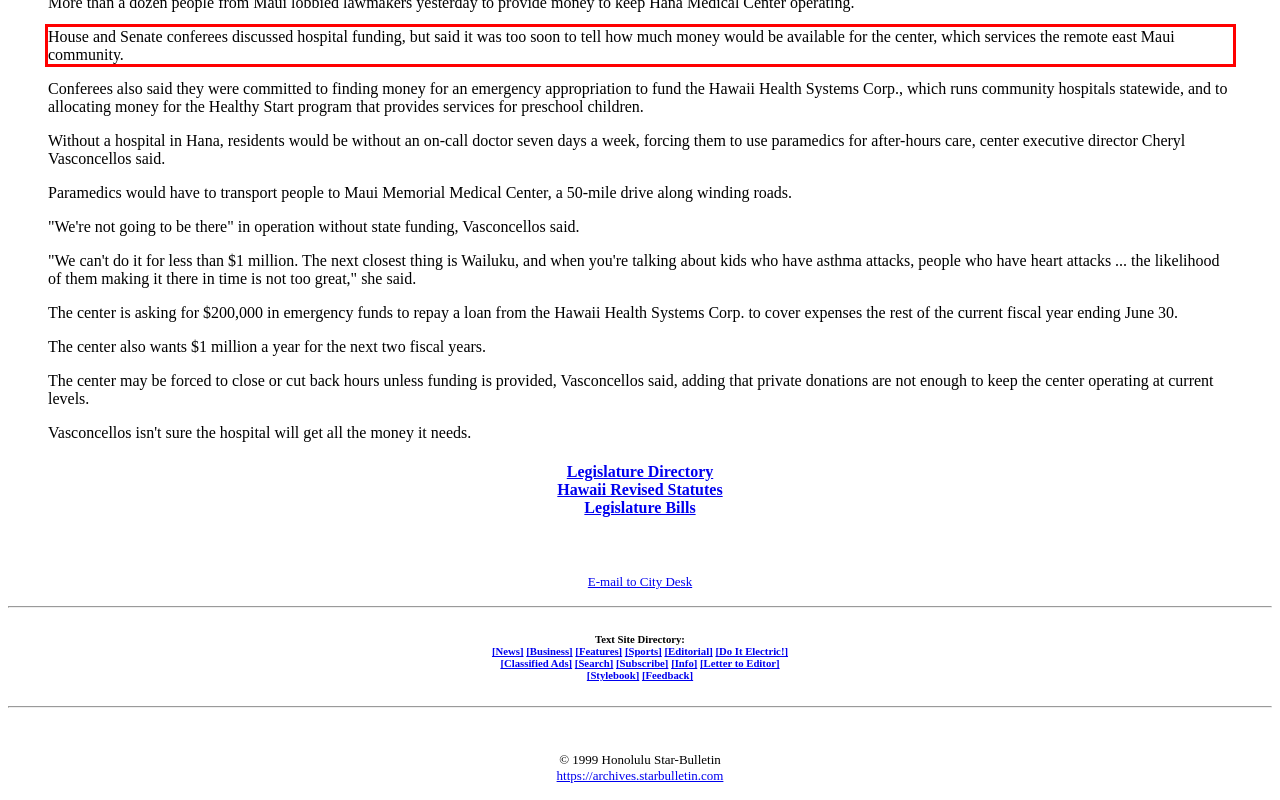Observe the screenshot of the webpage, locate the red bounding box, and extract the text content within it.

House and Senate conferees discussed hospital funding, but said it was too soon to tell how much money would be available for the center, which services the remote east Maui community.